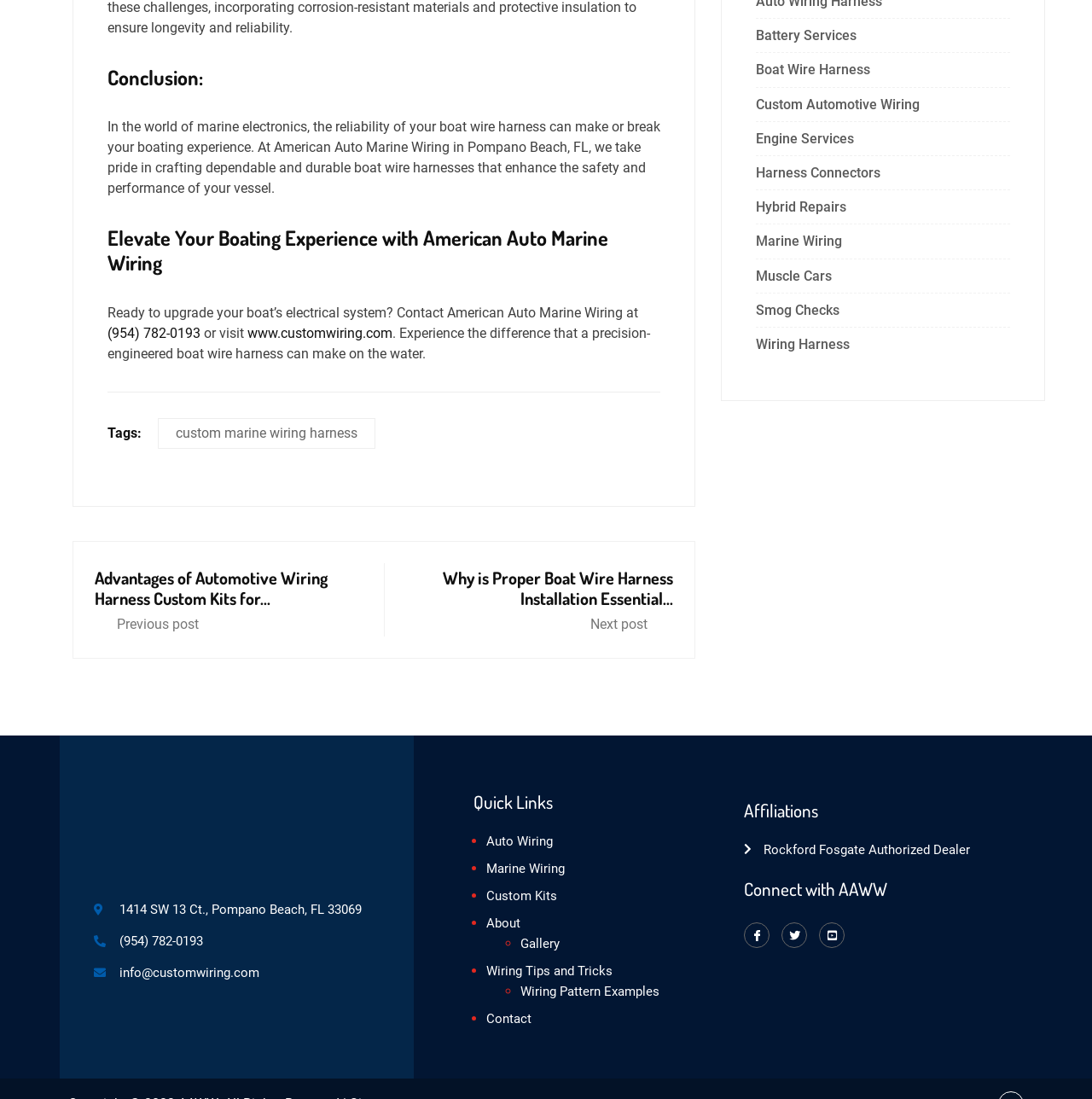Identify the bounding box coordinates of the clickable region to carry out the given instruction: "Click the 'Battery Services' link".

[0.692, 0.025, 0.784, 0.04]